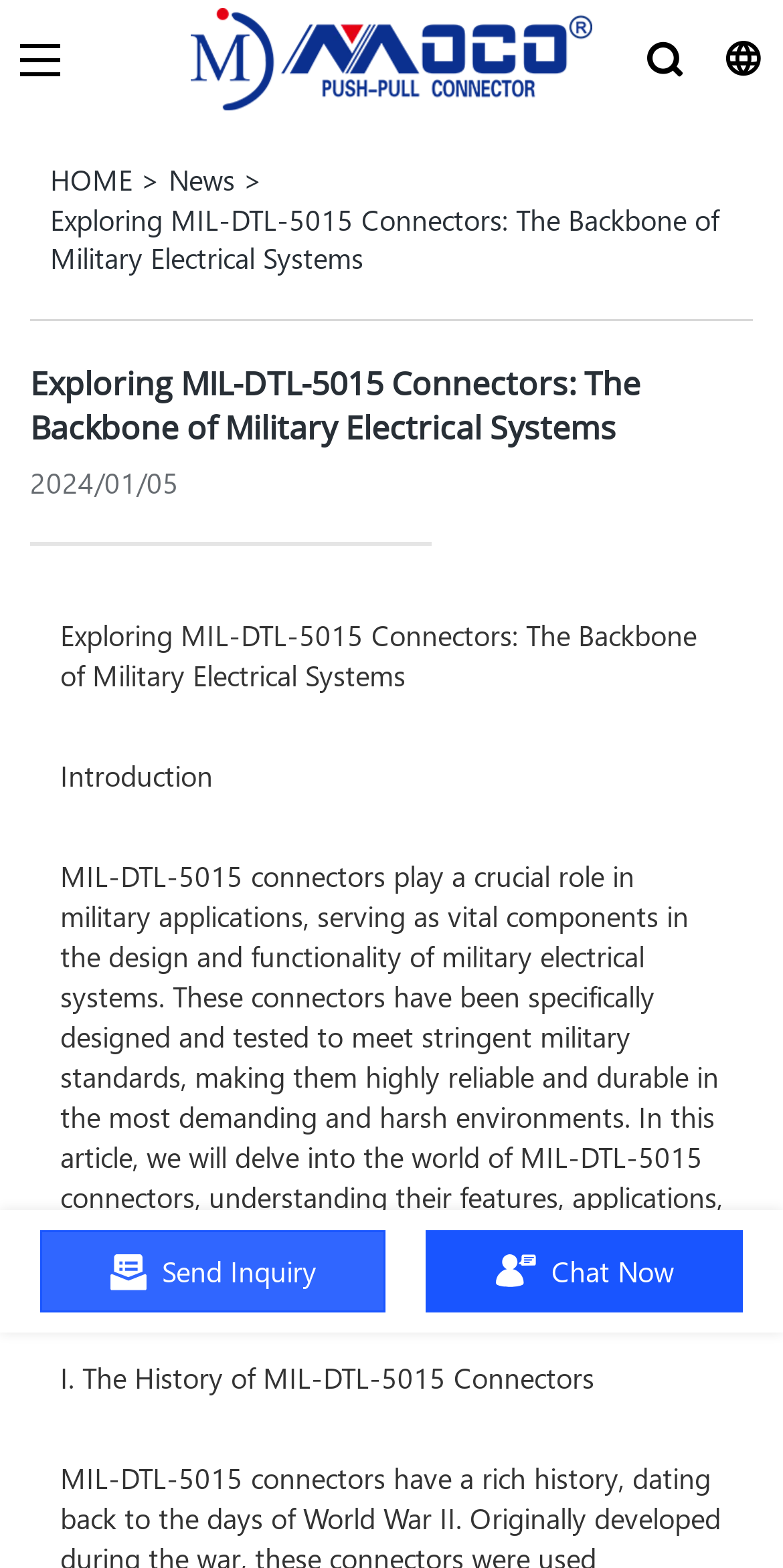Explain the webpage's layout and main content in detail.

The webpage is about MOCO connectors, specifically exploring MIL-DTL-5015 connectors used in military electrical systems. At the top, there is a logo or image of MOCO connectors, accompanied by a link with the same name. To the left of the logo, there are three links: "HOME", a greater-than symbol, and "News". 

Below the logo, there is a heading that reads "Exploring MIL-DTL-5015 Connectors: The Backbone of Military Electrical Systems" with a date "2024/01/05" written next to it. 

The main content of the webpage is divided into sections, starting with an introduction that explains the importance of MIL-DTL-5015 connectors in military applications. The introduction is followed by a section titled "I. The History of MIL-DTL-5015 Connectors". 

At the bottom of the page, there are two buttons: "Send Inquiry" and "Chat Now", each accompanied by a small image. The "Send Inquiry" button is located near the left edge of the page, while the "Chat Now" button is near the right edge.